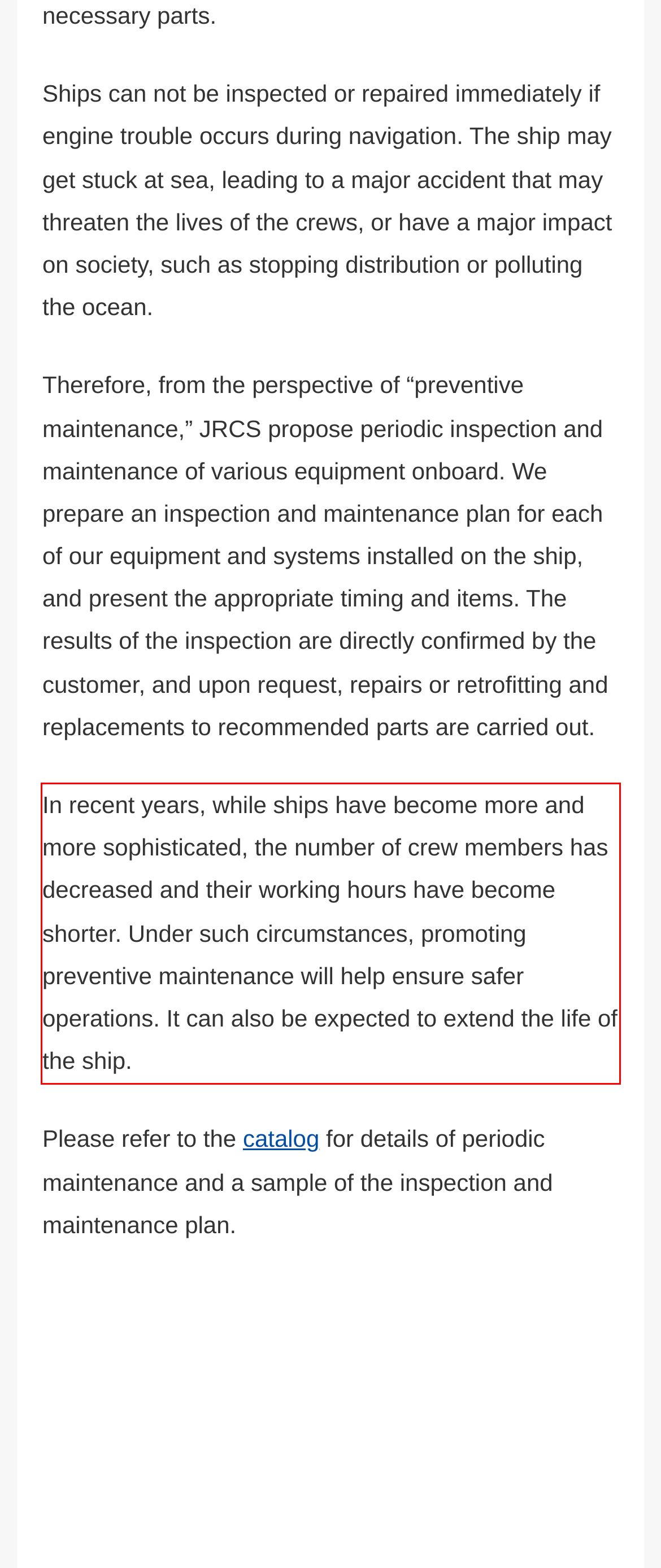Within the screenshot of a webpage, identify the red bounding box and perform OCR to capture the text content it contains.

In recent years, while ships have become more and more sophisticated, the number of crew members has decreased and their working hours have become shorter. Under such circumstances, promoting preventive maintenance will help ensure safer operations. It can also be expected to extend the life of the ship.